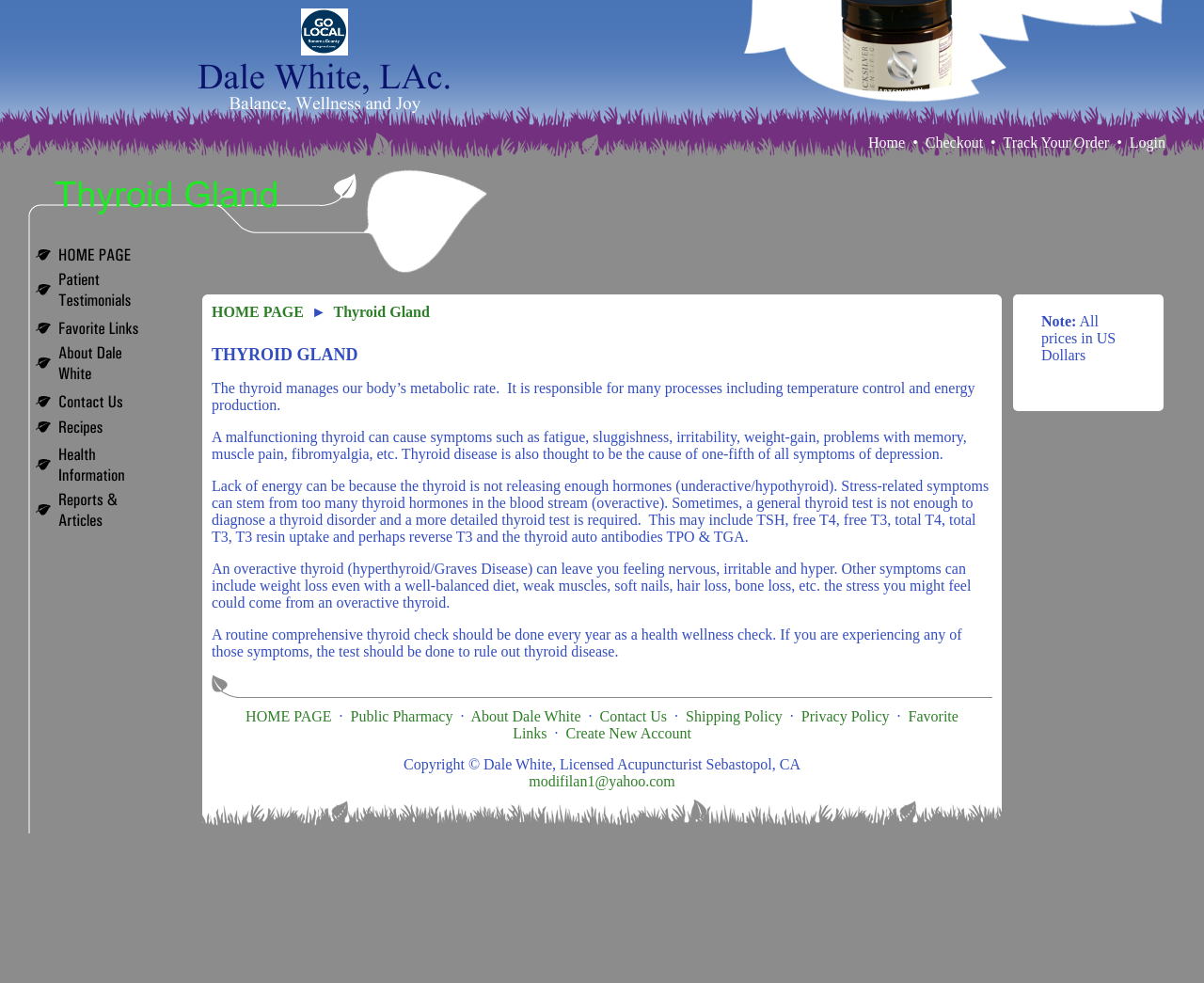Highlight the bounding box coordinates of the element you need to click to perform the following instruction: "Click on the 'Thyroid Gland' link."

[0.277, 0.309, 0.357, 0.325]